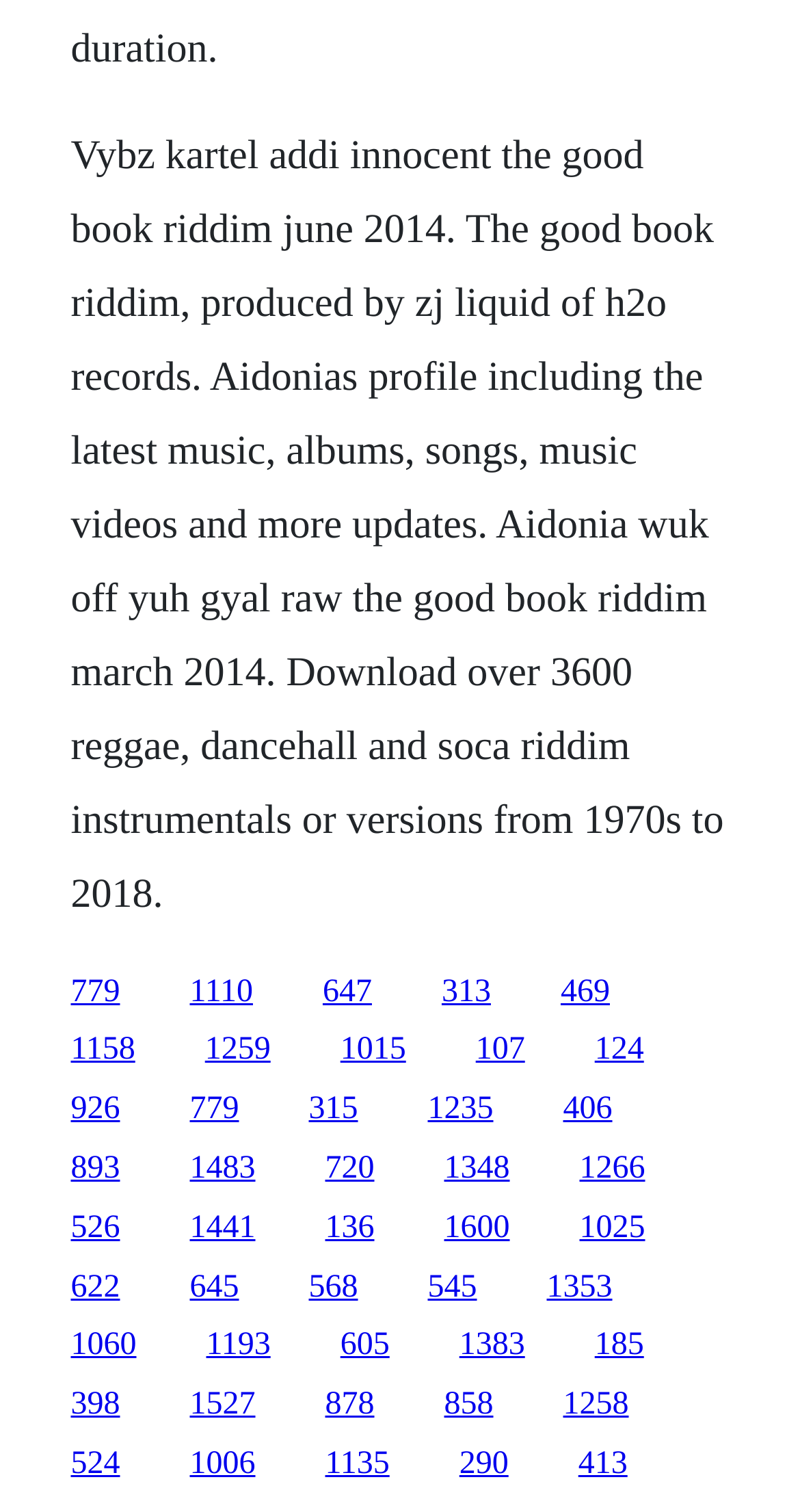What is the name of the artist mentioned in the first sentence of the webpage?
Refer to the image and provide a thorough answer to the question.

The question can be answered by reading the first sentence of the StaticText element at the top of the webpage, which mentions 'Vybz kartel addi innocent the good book riddim june 2014.'